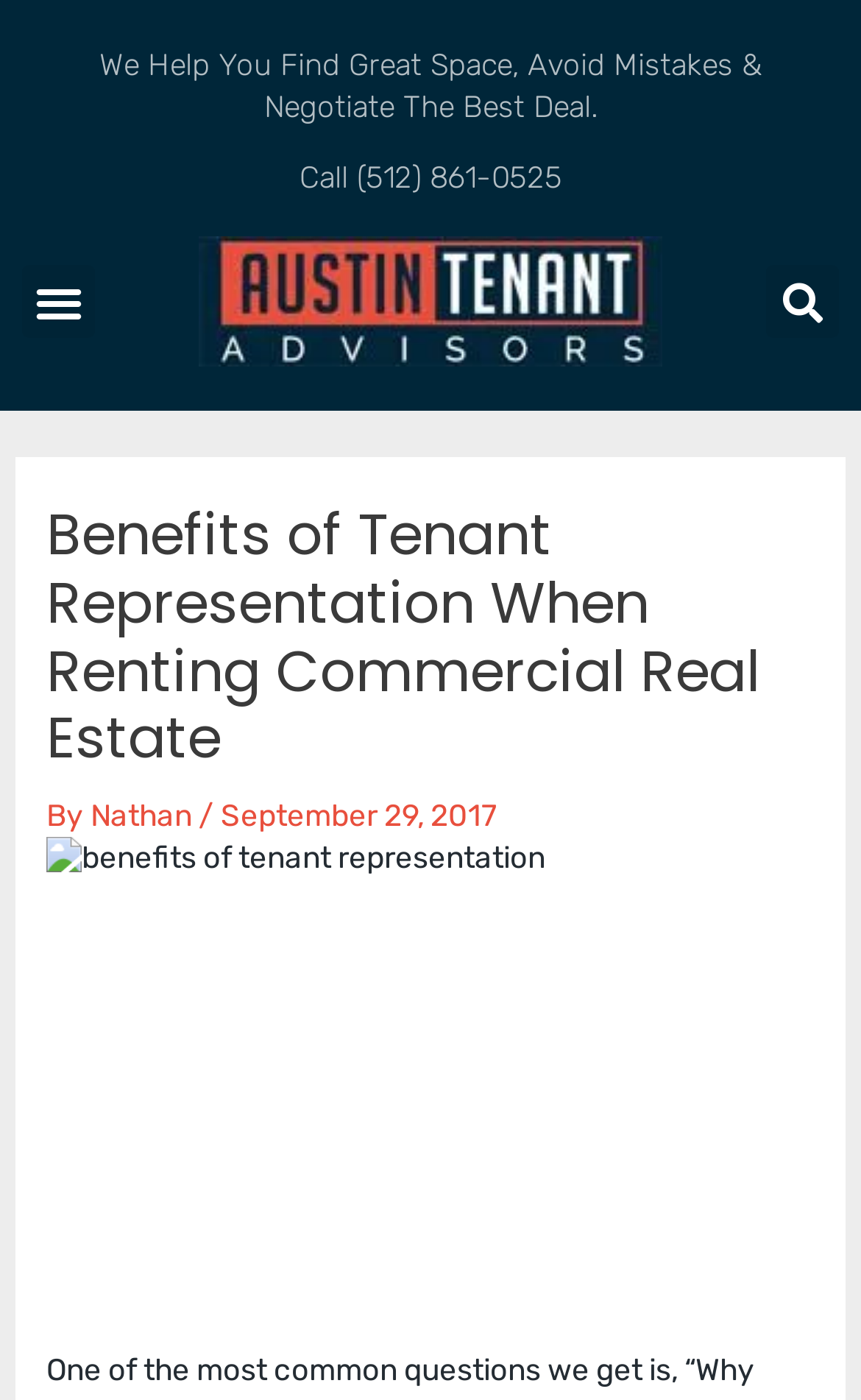What is the phone number to call for assistance?
Give a one-word or short phrase answer based on the image.

512-861-0525